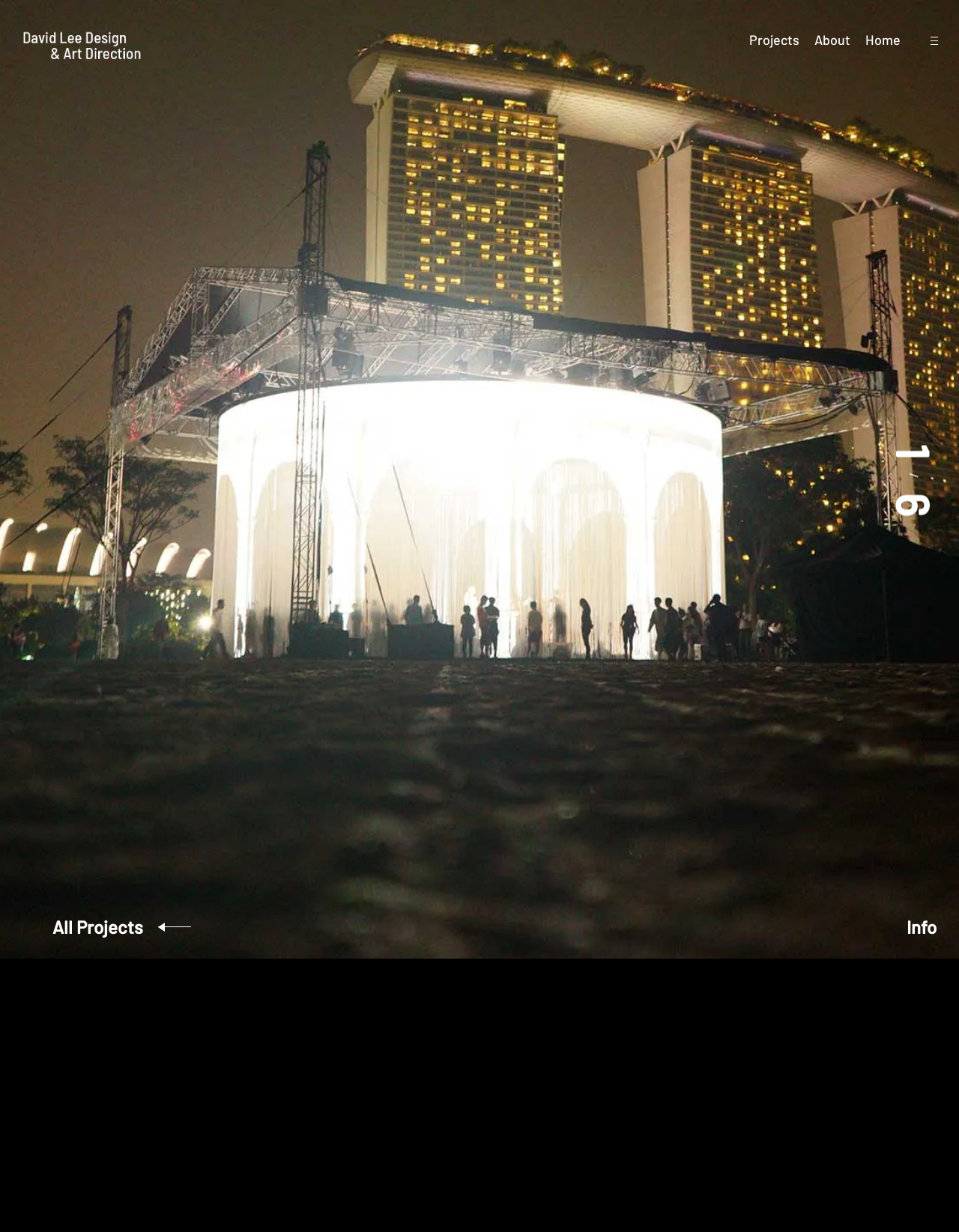Locate the bounding box of the UI element based on this description: "open sidebar". Provide four float numbers between 0 and 1 as [left, top, right, bottom].

[0.963, 0.024, 0.984, 0.041]